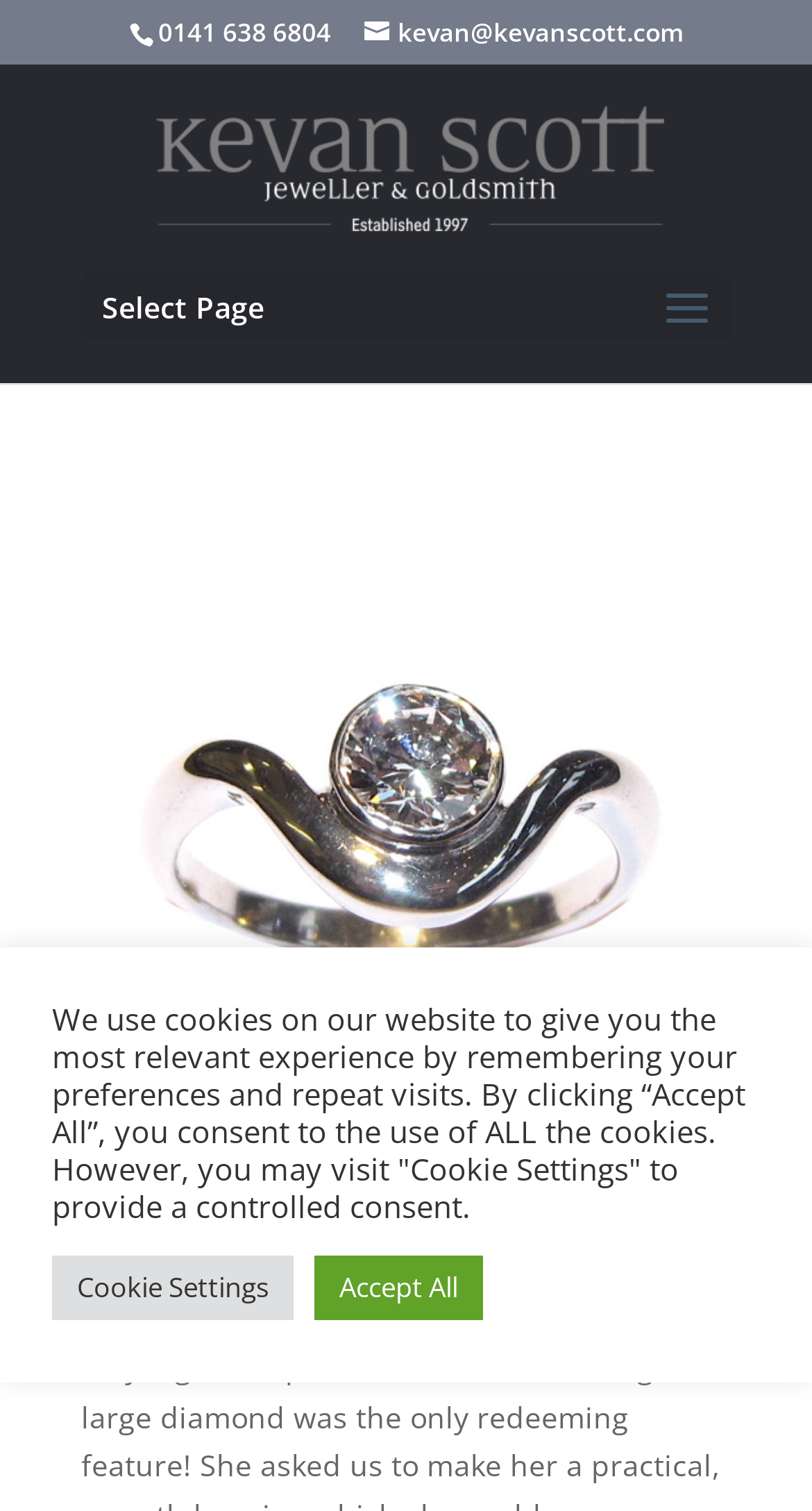Reply to the question with a single word or phrase:
How many buttons are there in the cookie consent section?

2